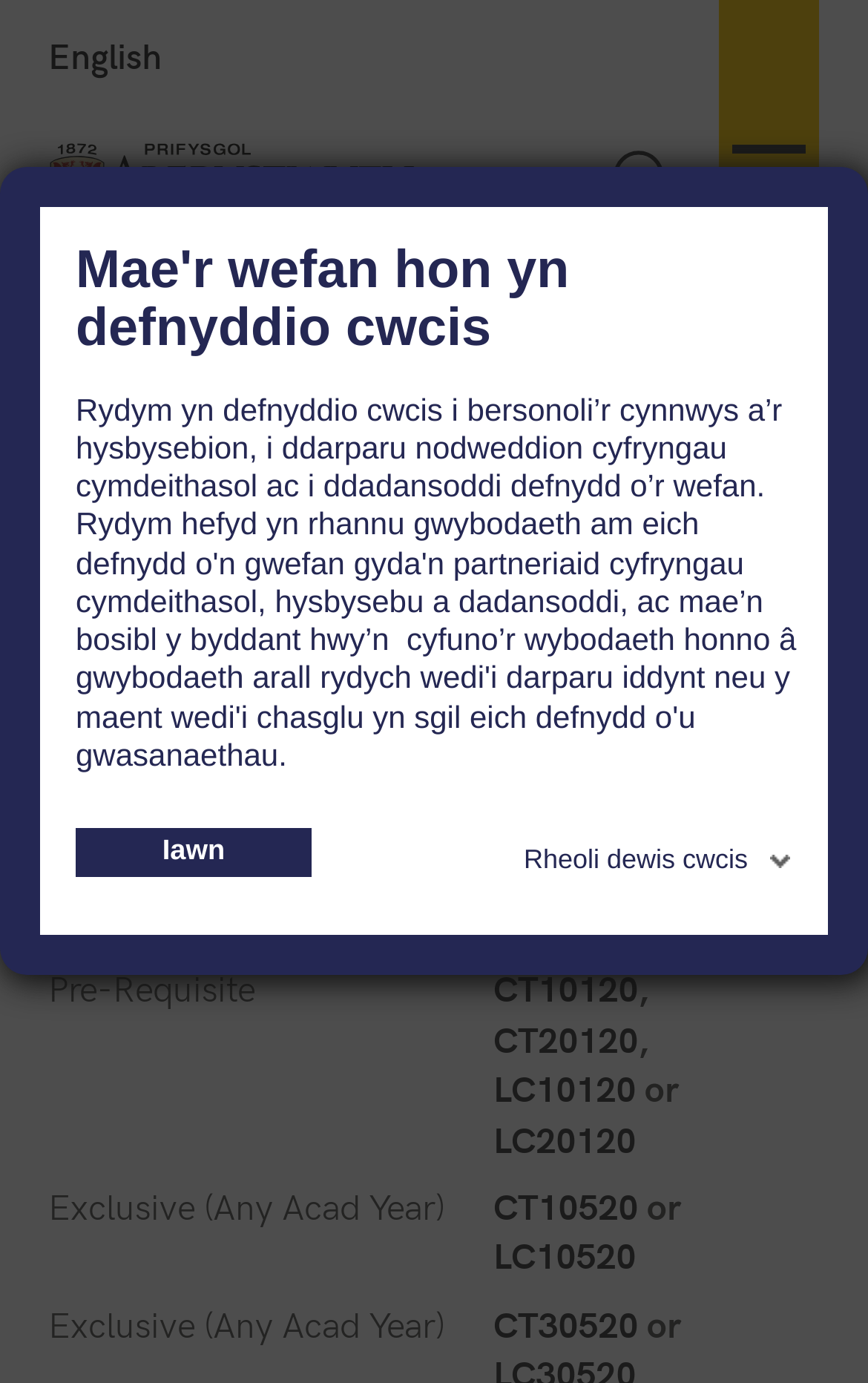Please find the bounding box coordinates in the format (top-left x, top-left y, bottom-right x, bottom-right y) for the given element description. Ensure the coordinates are floating point numbers between 0 and 1. Description: Toggle Search

[0.675, 0.098, 0.809, 0.164]